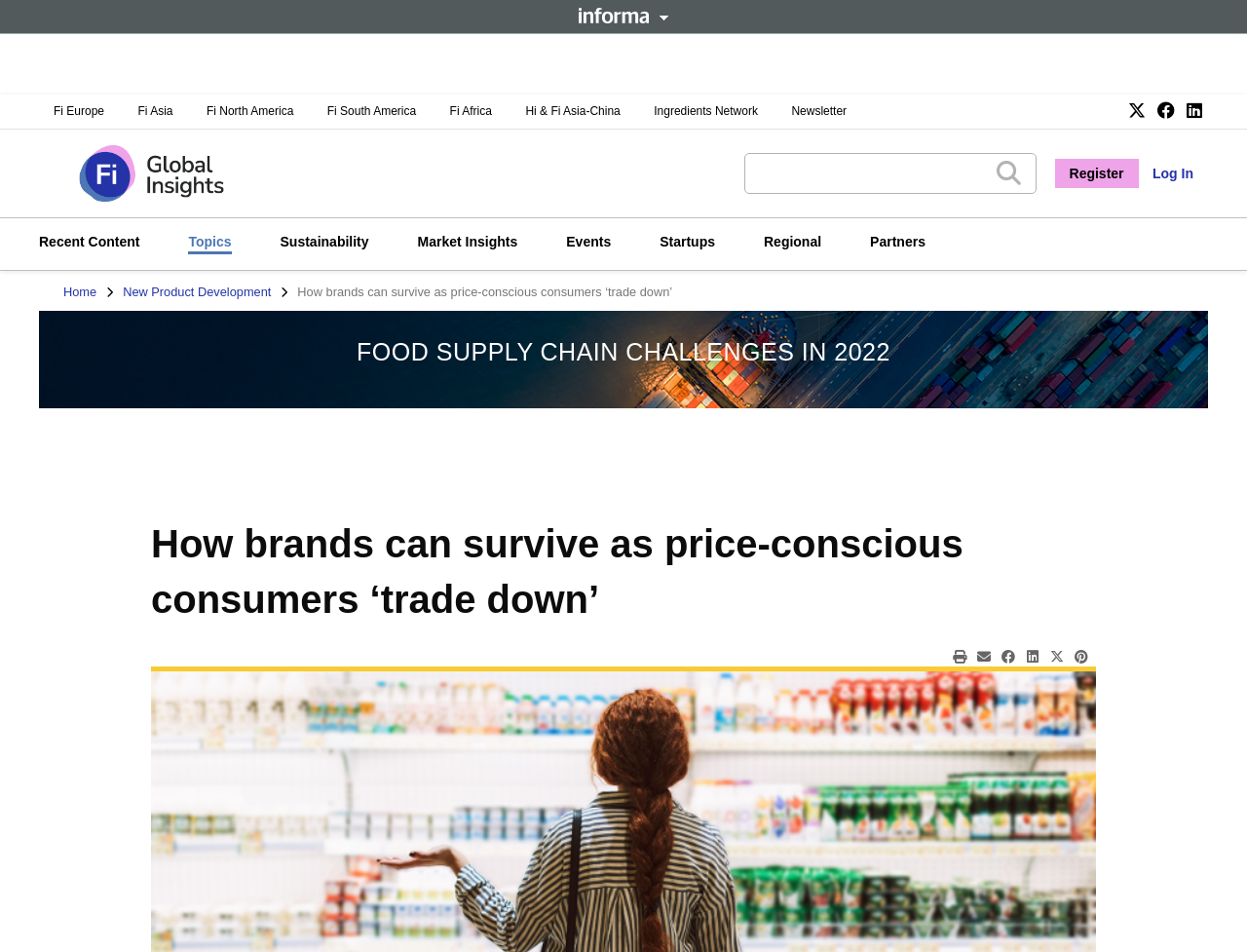Please identify the bounding box coordinates of where to click in order to follow the instruction: "Click the 'CONTACT US' link".

None